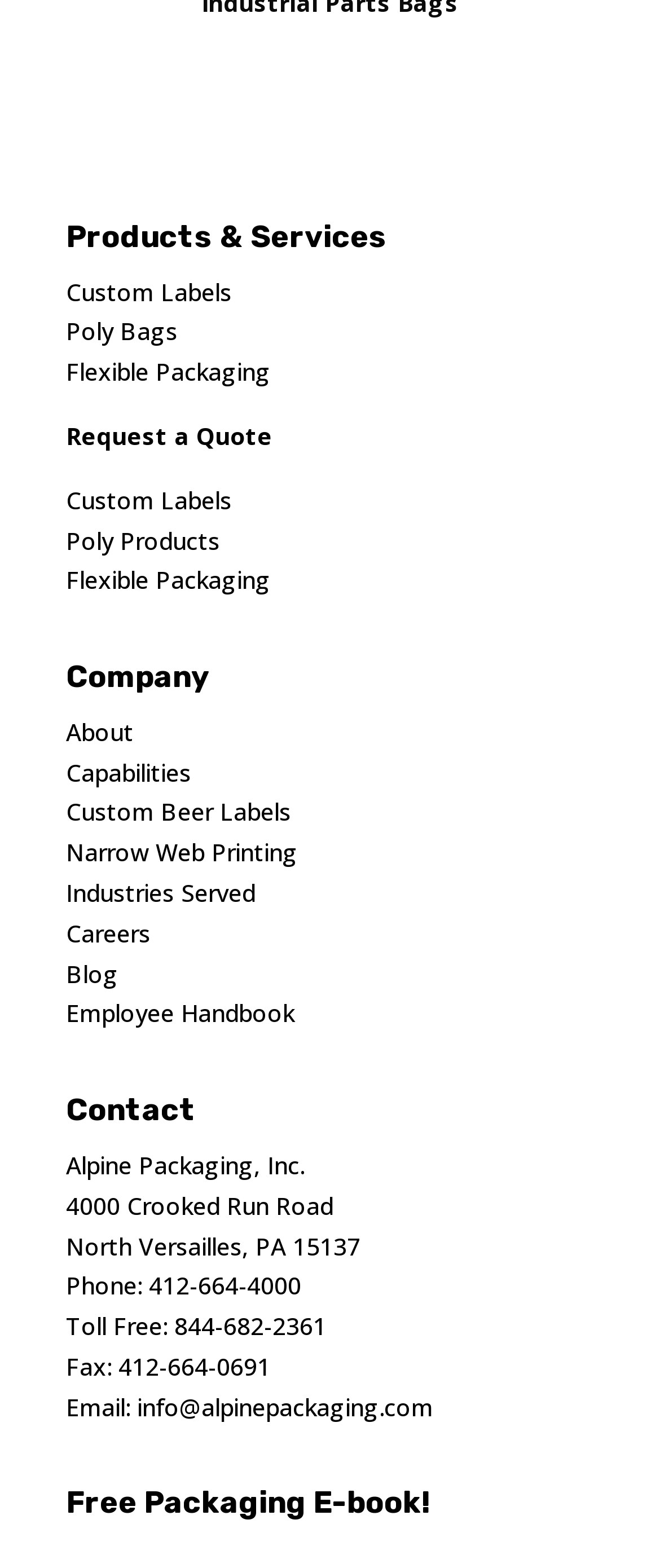What type of packaging is mentioned? Refer to the image and provide a one-word or short phrase answer.

Flexible Packaging